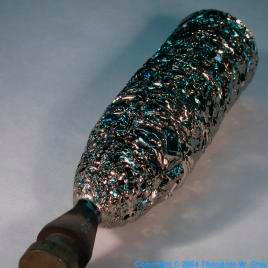Elaborate on the contents of the image in great detail.

This image depicts a highly polished, elongated titanium crystal bar, showcasing its shimmering, mirror-like surface. The bar's surface features an intricate pattern that resembles a combination of concave and convex shapes, highlighting the unique crystallization process of titanium. At one end of the bar, there is a distinct embedded molybdenum electrode, indicative of its final stage in purification prior to fabrication into desired shapes or alloys.

The titanium bar is noted for its high purity, exceeding 99.9%, making it suitable for advanced applications in various fields. Such crystal bars are crucial as they are the last step before titanium is transformed into metal stock. The visual representation captures the beauty and complexity of titanium's crystalline structure, enhancing our understanding of material science and the processes involved in metal purification. The image emphasizes both the aesthetic qualities of the titanium and its practical significance in engineering and manufacturing.